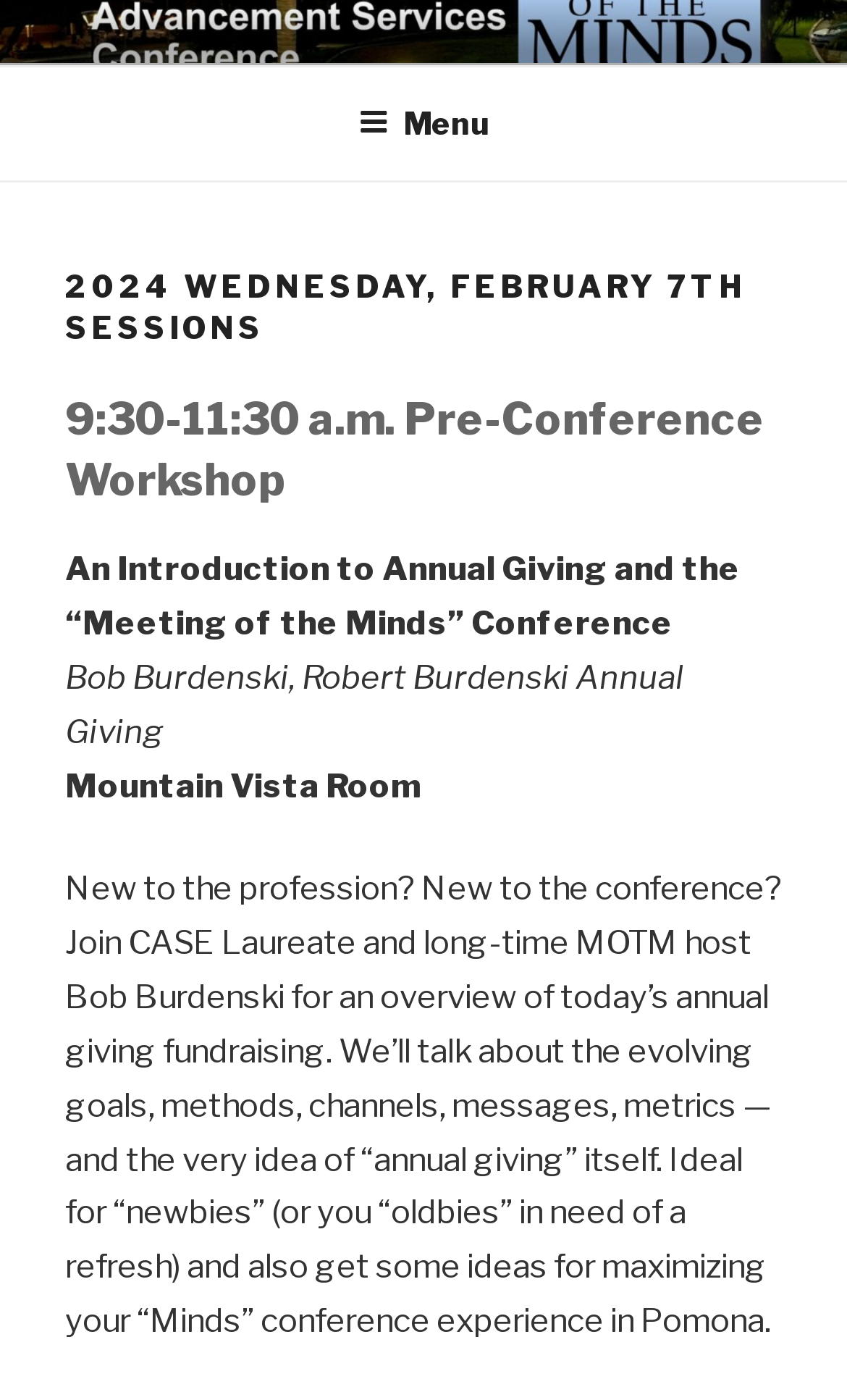For the given element description Menu, determine the bounding box coordinates of the UI element. The coordinates should follow the format (top-left x, top-left y, bottom-right x, bottom-right y) and be within the range of 0 to 1.

[0.386, 0.05, 0.614, 0.126]